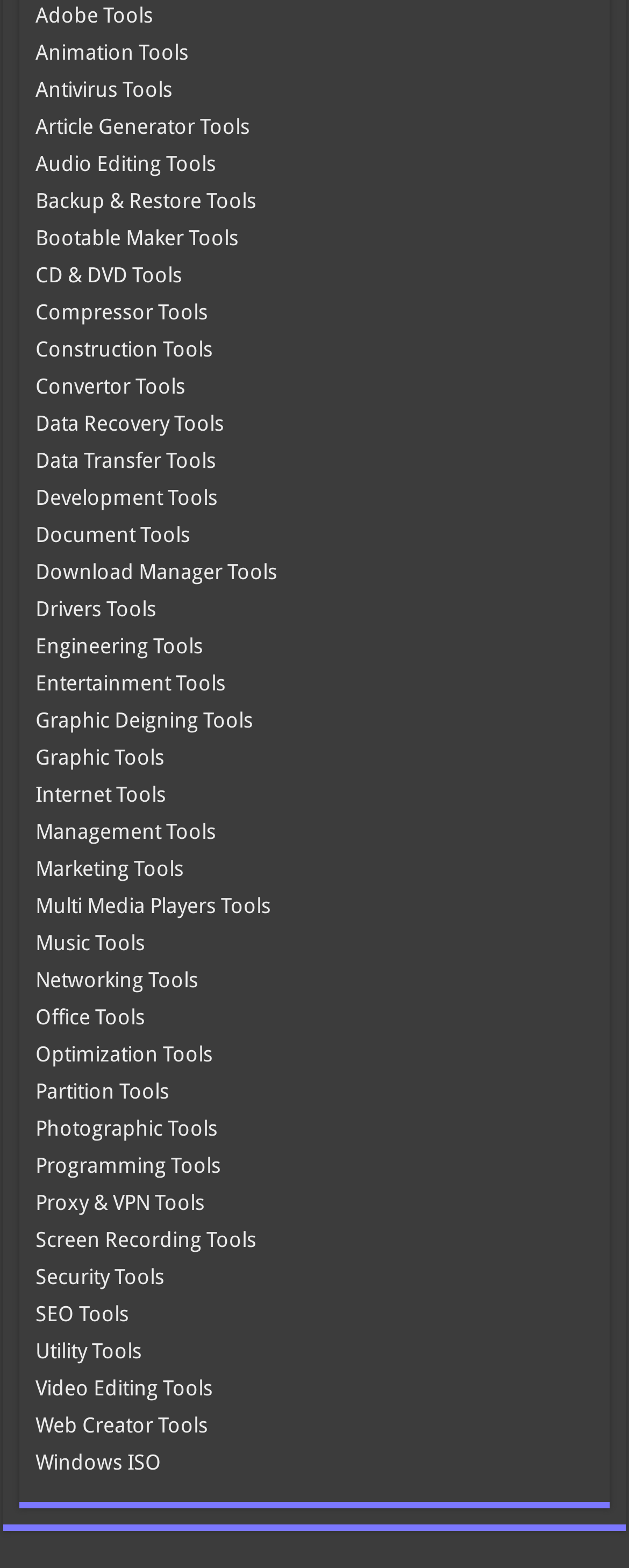Use a single word or phrase to respond to the question:
Is there a tool category for managing data?

Yes